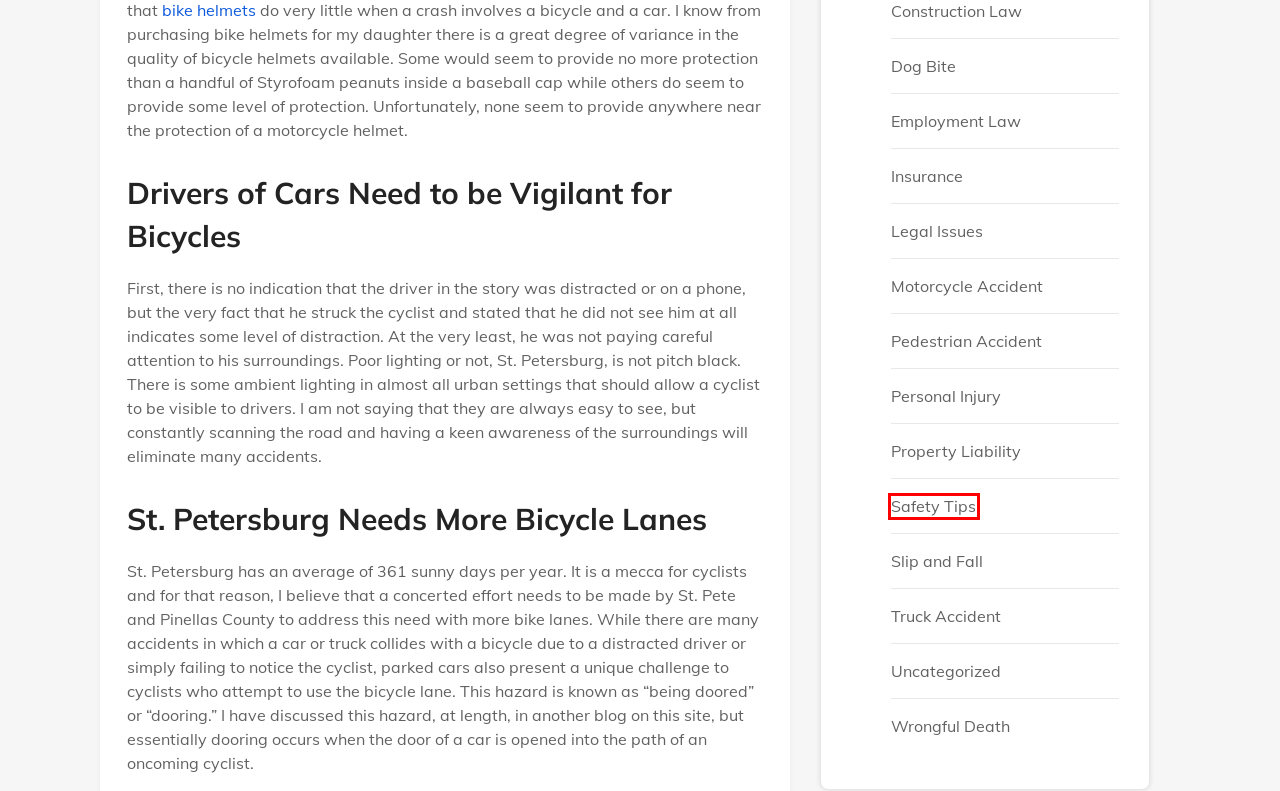A screenshot of a webpage is given with a red bounding box around a UI element. Choose the description that best matches the new webpage shown after clicking the element within the red bounding box. Here are the candidates:
A. Dog Bite Archives - Jones Law Group
B. Slip and Fall Archives - Jones Law Group
C. Motorcycle Accident Archives - Jones Law Group
D. Insurance Archives - Jones Law Group
E. Safety Tips Archives - Jones Law Group
F. Wrongful Death Archives - Jones Law Group
G. Legal Issues Archives - Jones Law Group
H. Parents, What Should You Teach Your Children About Bicycle Safety?

E